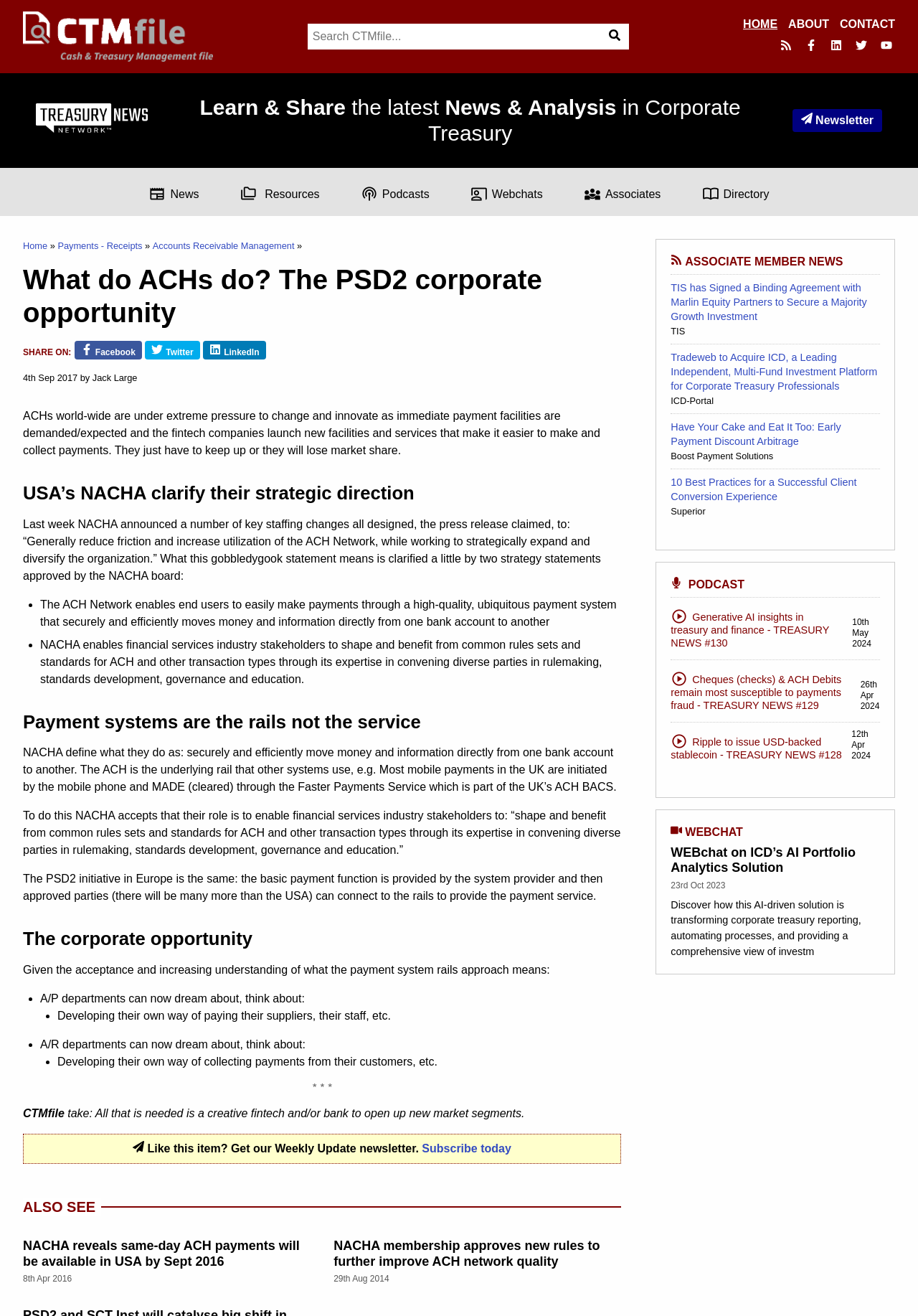What is the purpose of NACHA?
Could you answer the question in a detailed manner, providing as much information as possible?

According to the article, NACHA's purpose is to enable financial services industry stakeholders to shape and benefit from common rules sets and standards for ACH and other transaction types through its expertise in convening diverse parties in rulemaking, standards development, governance and education.